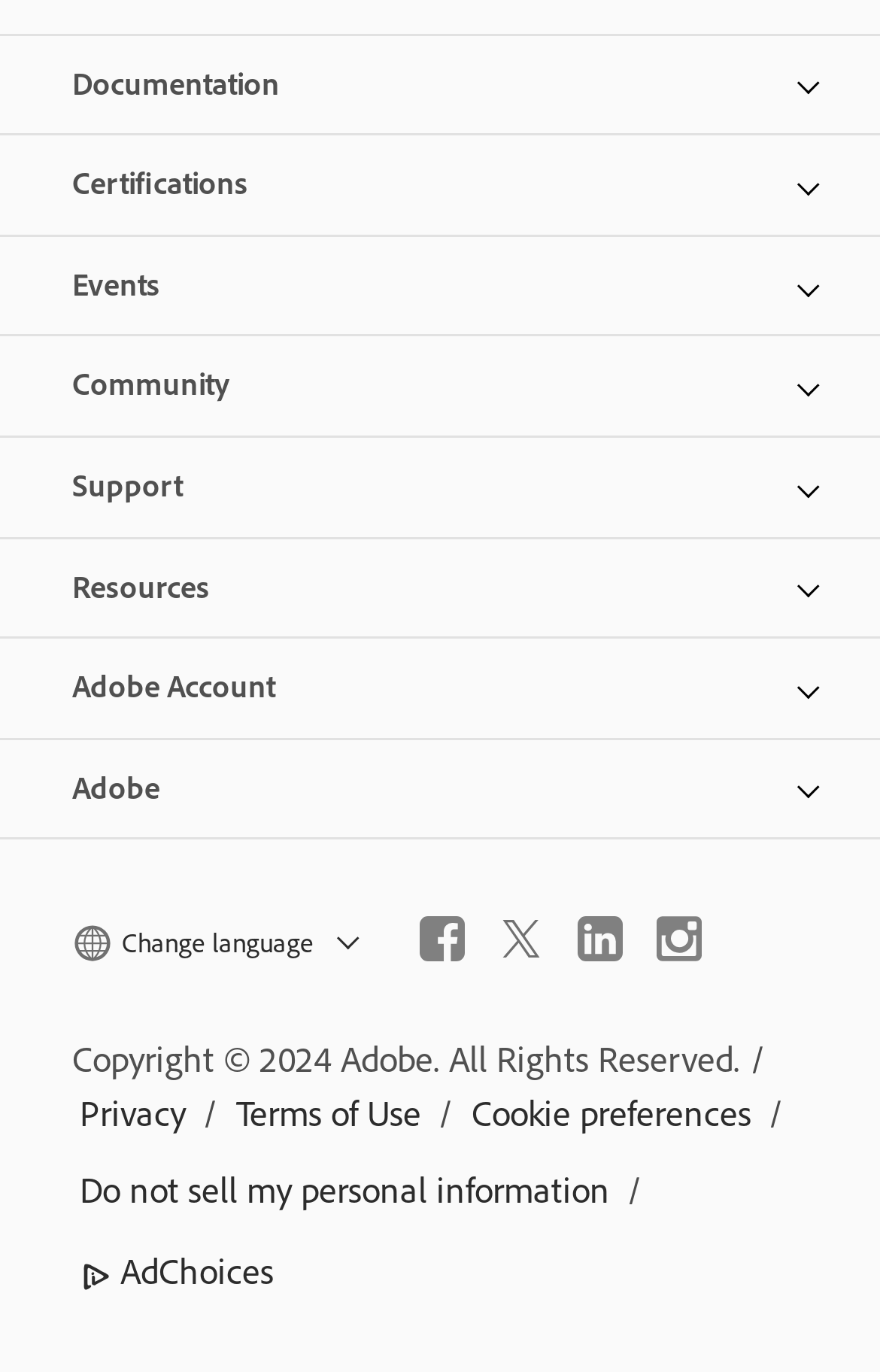Please respond to the question with a concise word or phrase:
What is the purpose of the 'Change language' link?

To change language